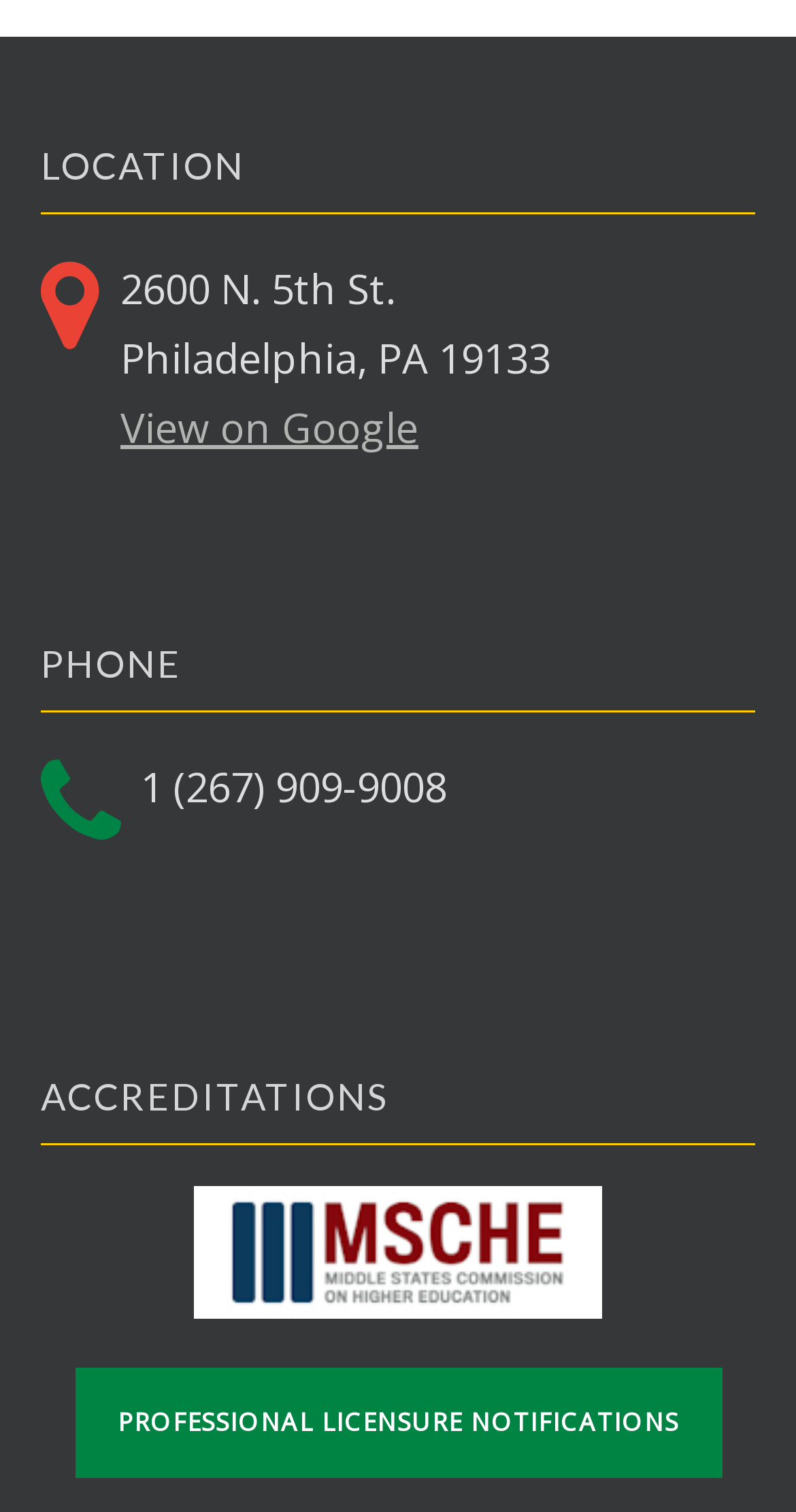Based on the image, please elaborate on the answer to the following question:
What is the street address?

I found the street address by looking at the StaticText element with the content '2600 N. 5th St.' which is a child of the complementary element with ID 173.